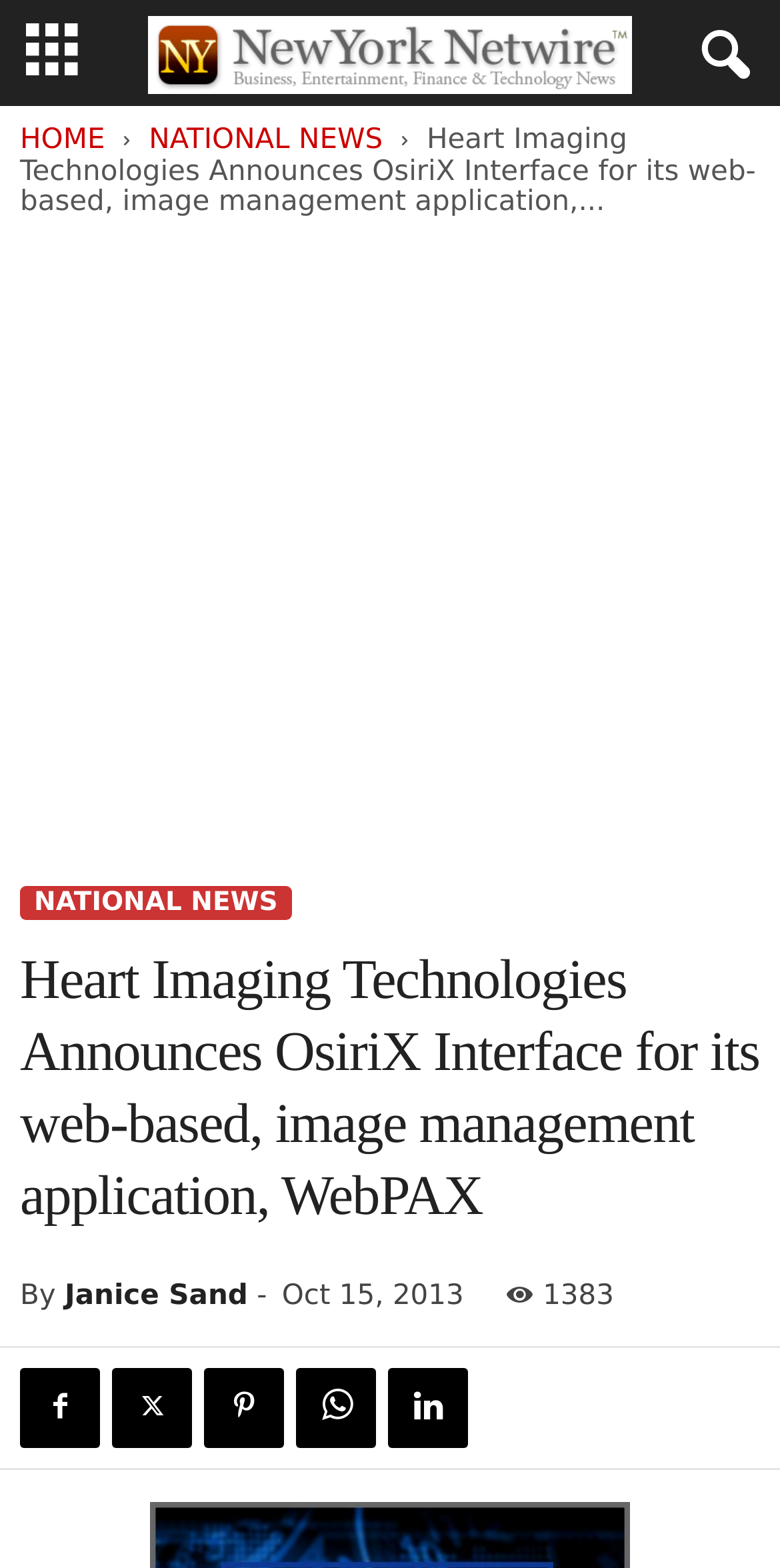What is the company announcing?
Give a single word or phrase answer based on the content of the image.

OsiriX Interface